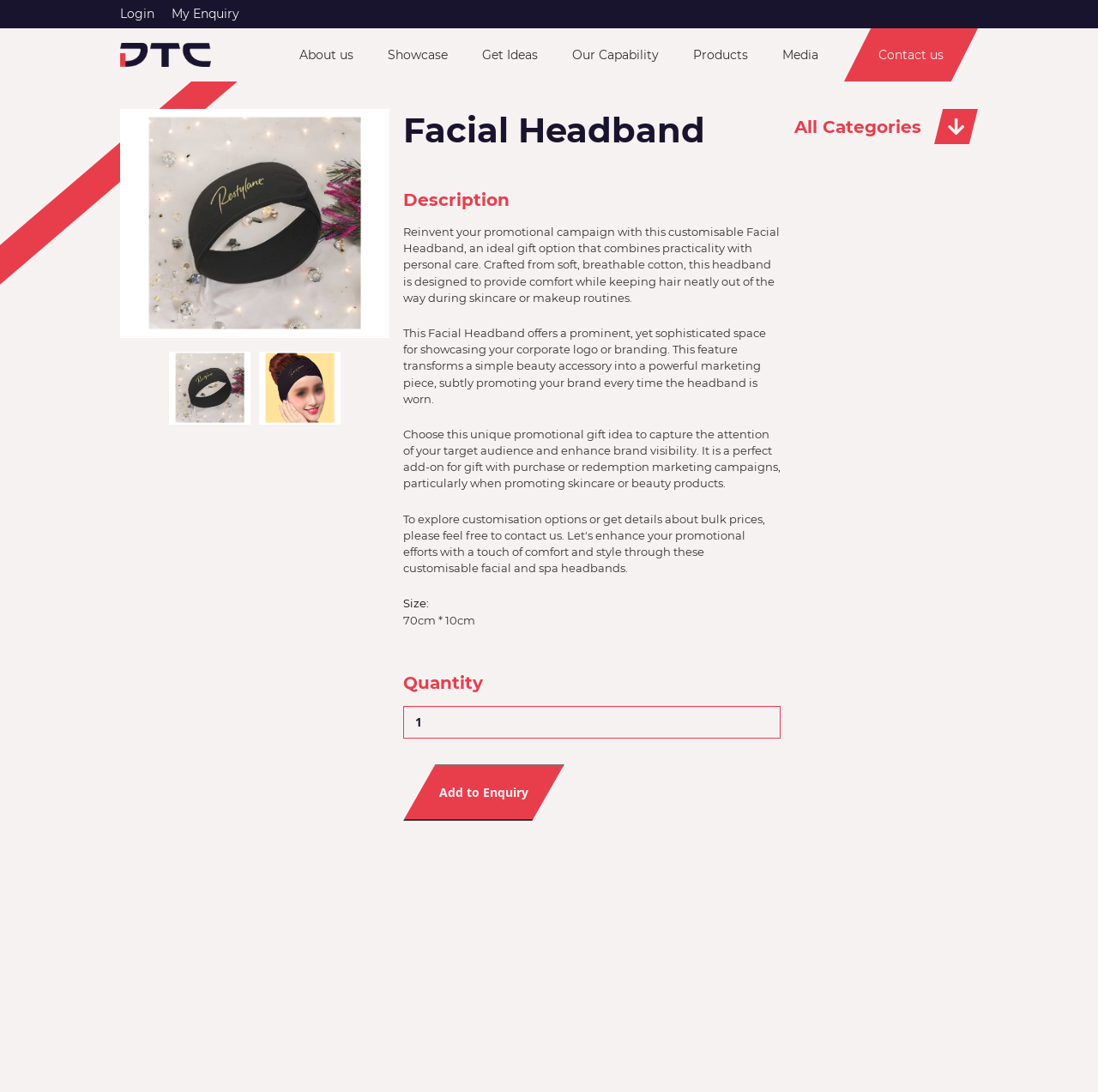What can be showcased on the Facial Headband?
Use the information from the screenshot to give a comprehensive response to the question.

According to the product description, the Facial Headband offers a 'prominent, yet sophisticated space for showcasing your corporate logo or branding', indicating that the headband can be used to showcase a company's logo or branding.